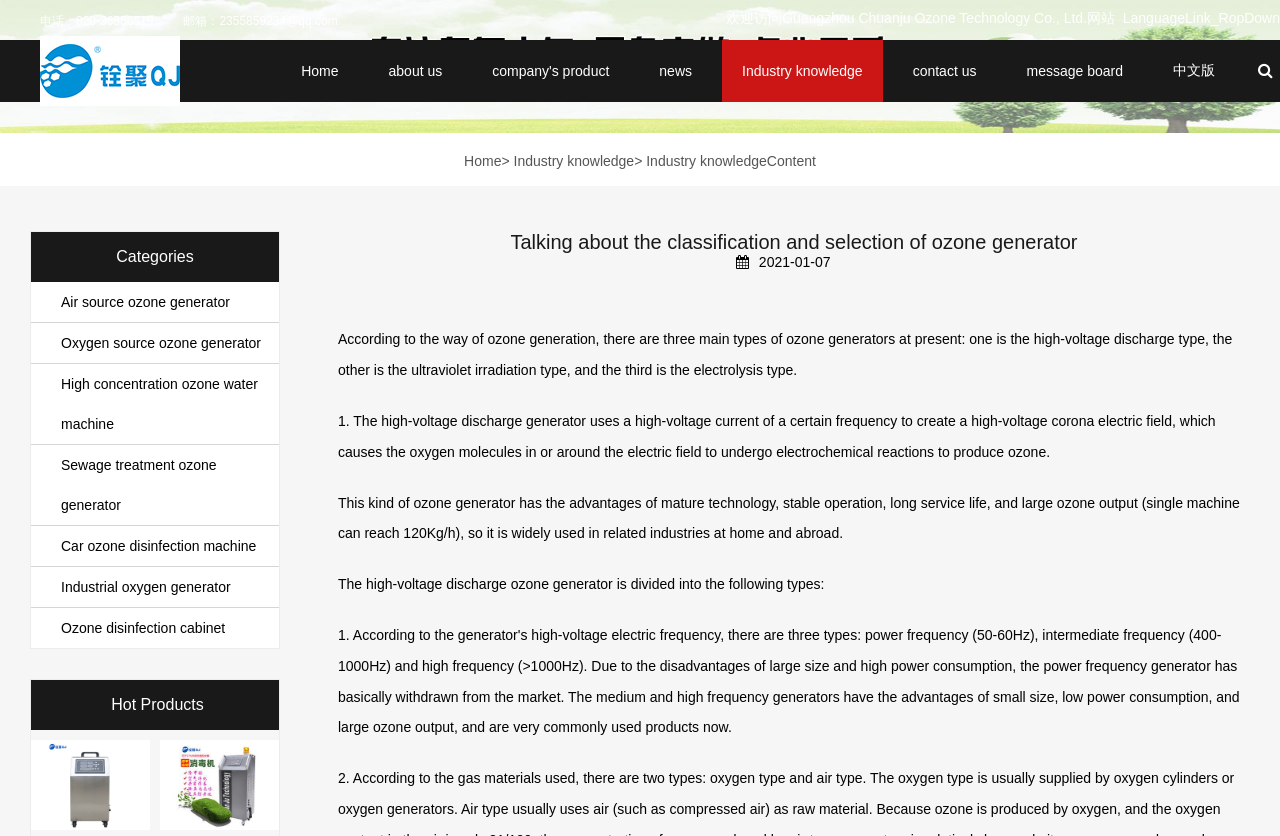Identify and generate the primary title of the webpage.

Talking about the classification and selection of ozone generator